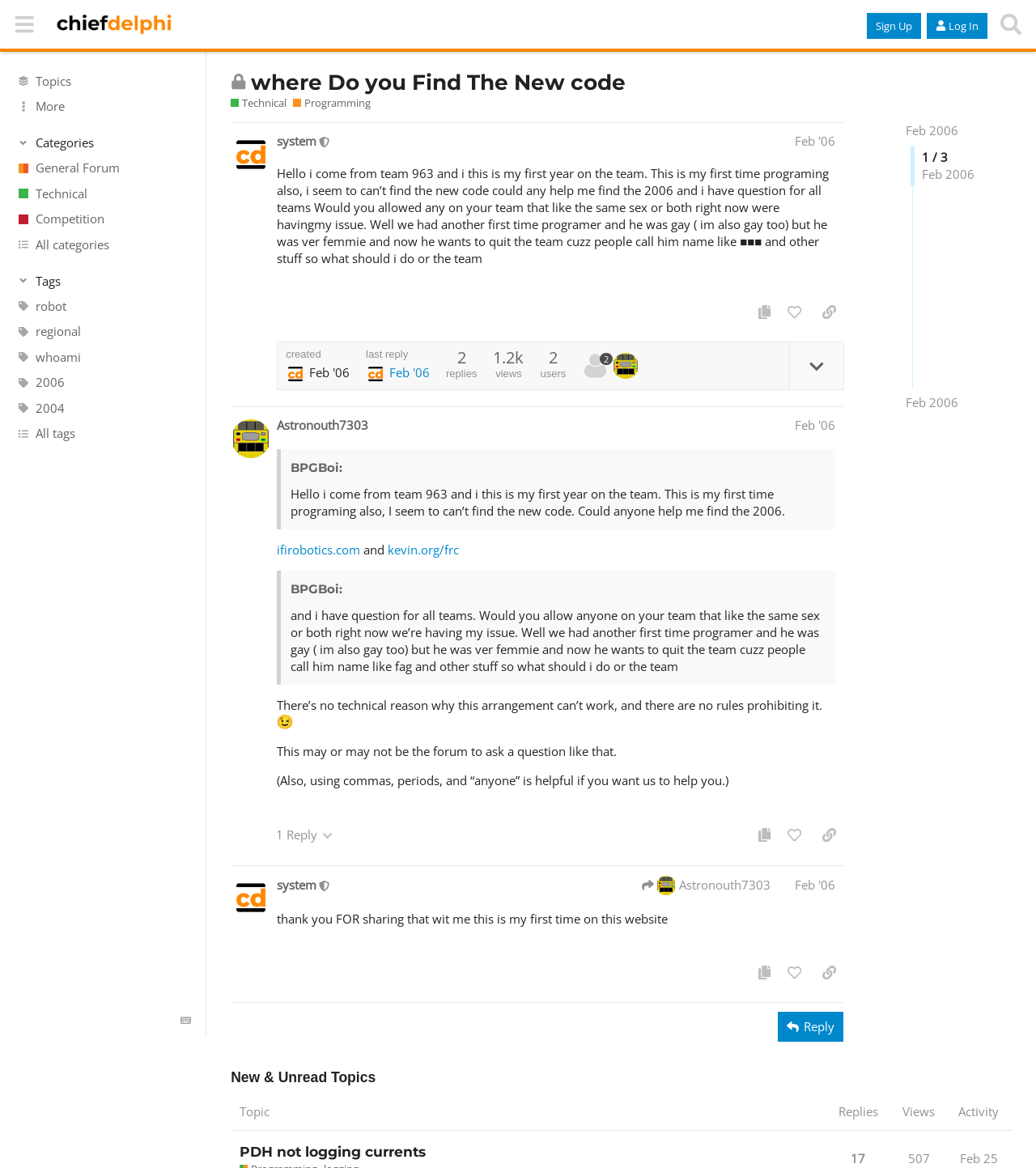Utilize the details in the image to give a detailed response to the question: What is the category of this topic?

The category of this topic is 'Technical / Programming' which is mentioned in the breadcrumb navigation at the top of the webpage.